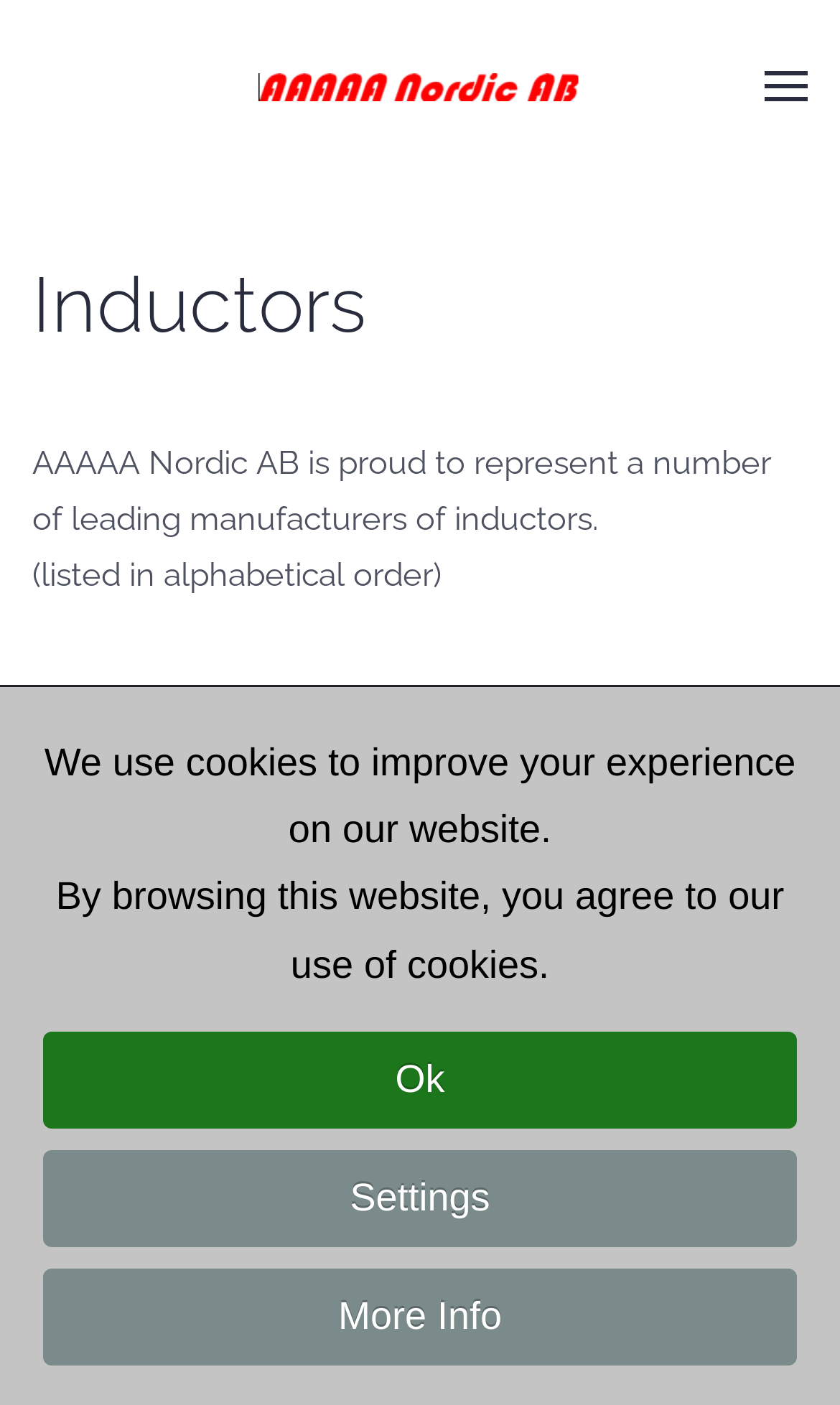Answer the question with a brief word or phrase:
What is the relationship between Neosid and RFID?

Neosid produces RFID products